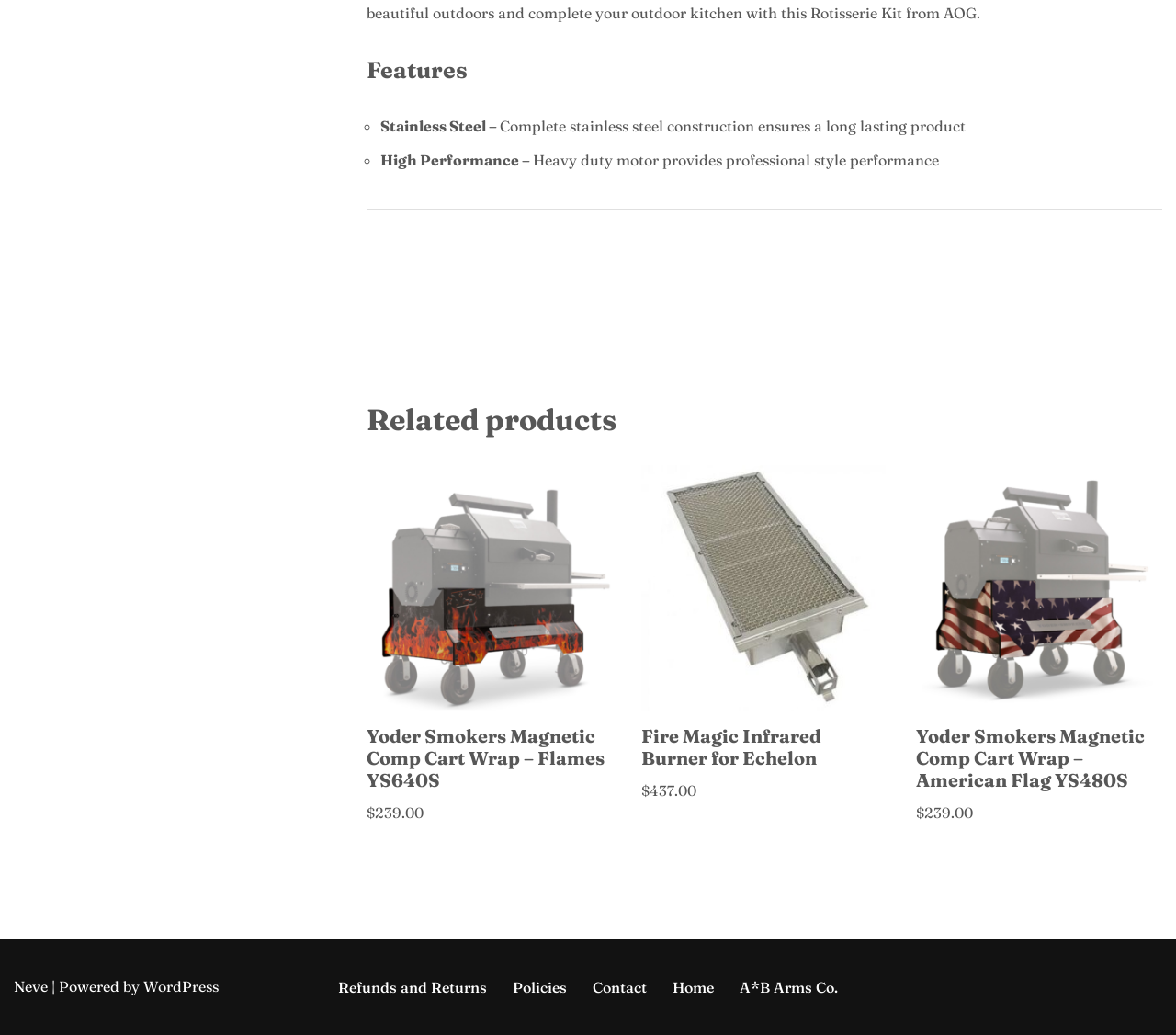Give a short answer using one word or phrase for the question:
How many related products are listed?

3